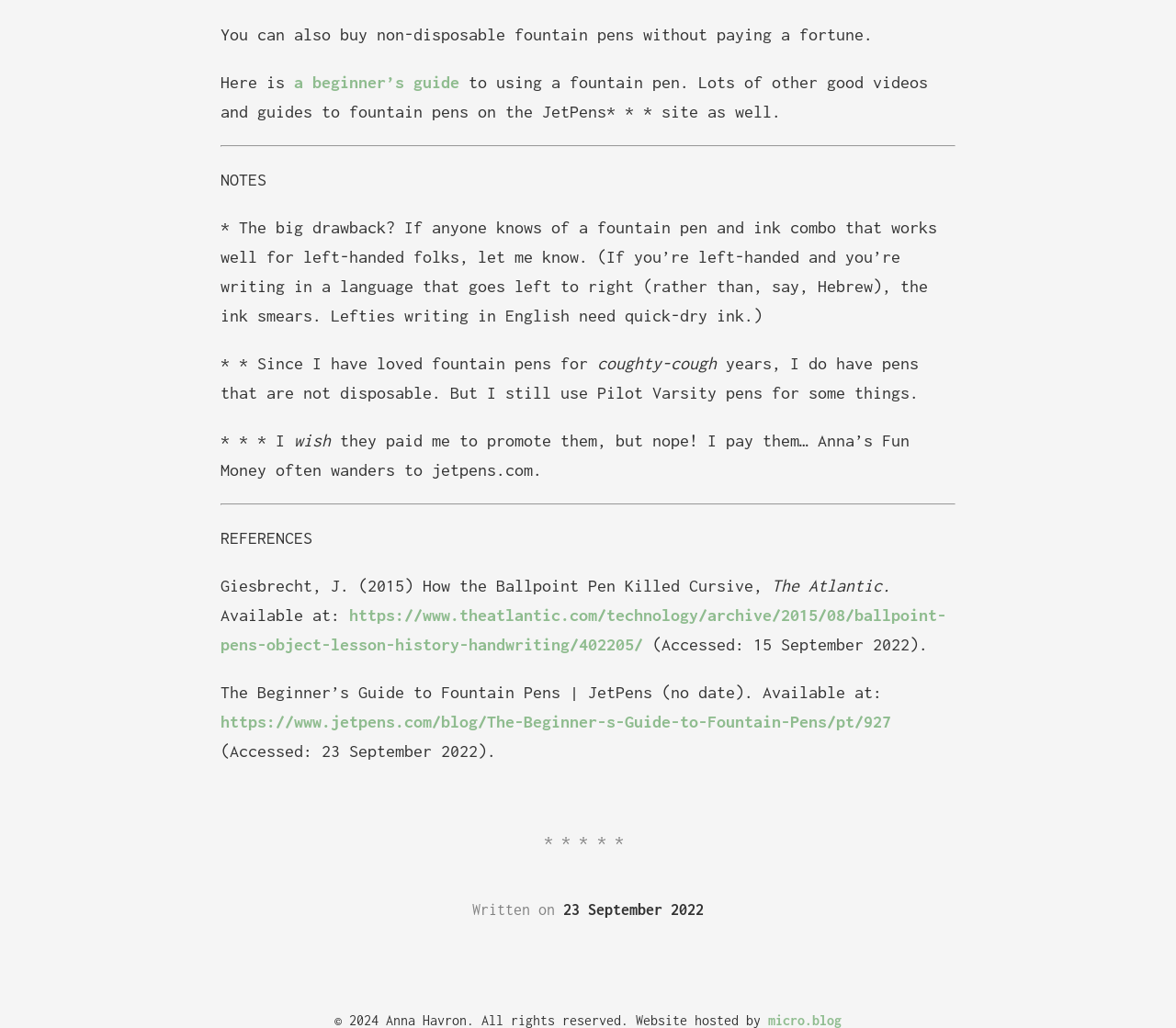Respond to the question with just a single word or phrase: 
What is the topic of the article?

Fountain pens